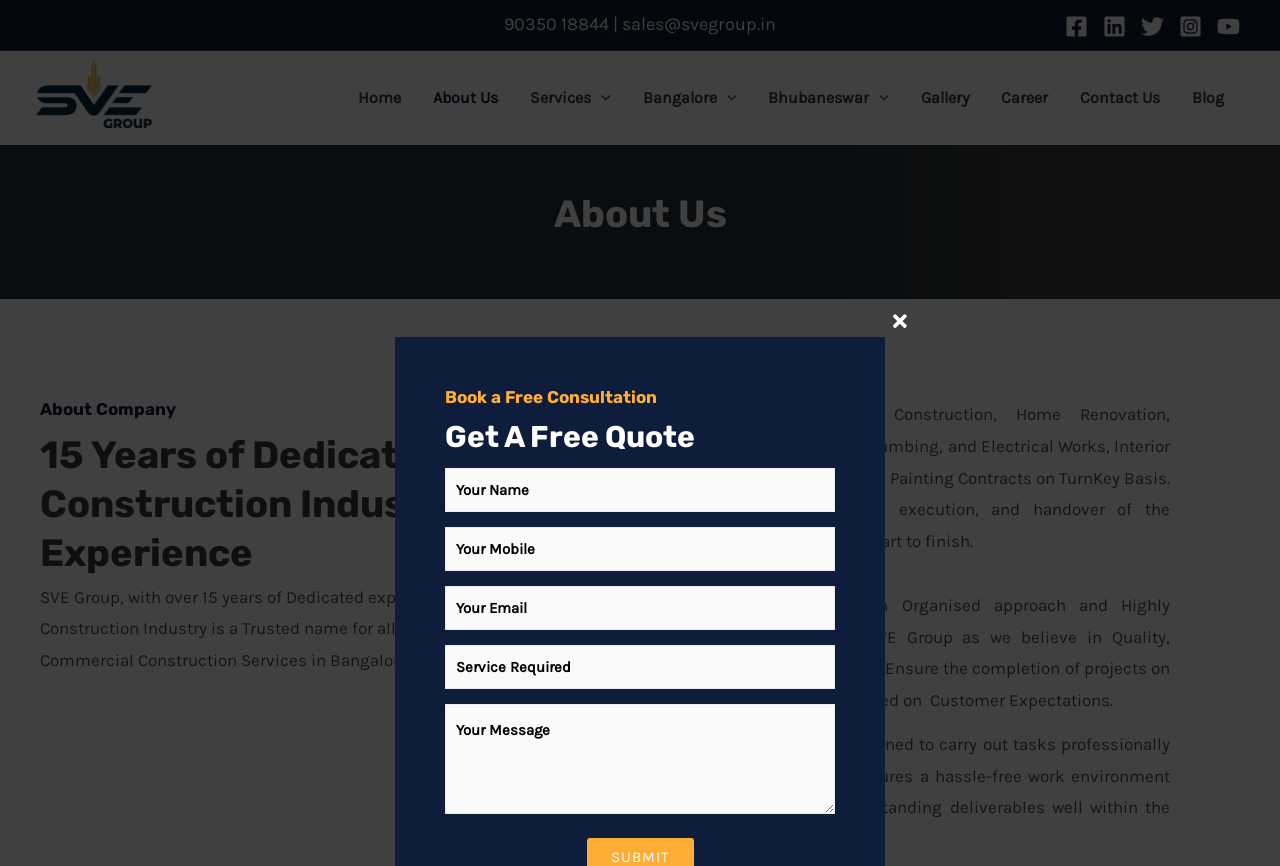Please identify the bounding box coordinates of the region to click in order to complete the task: "Click on Facebook link". The coordinates must be four float numbers between 0 and 1, specified as [left, top, right, bottom].

[0.832, 0.017, 0.85, 0.043]